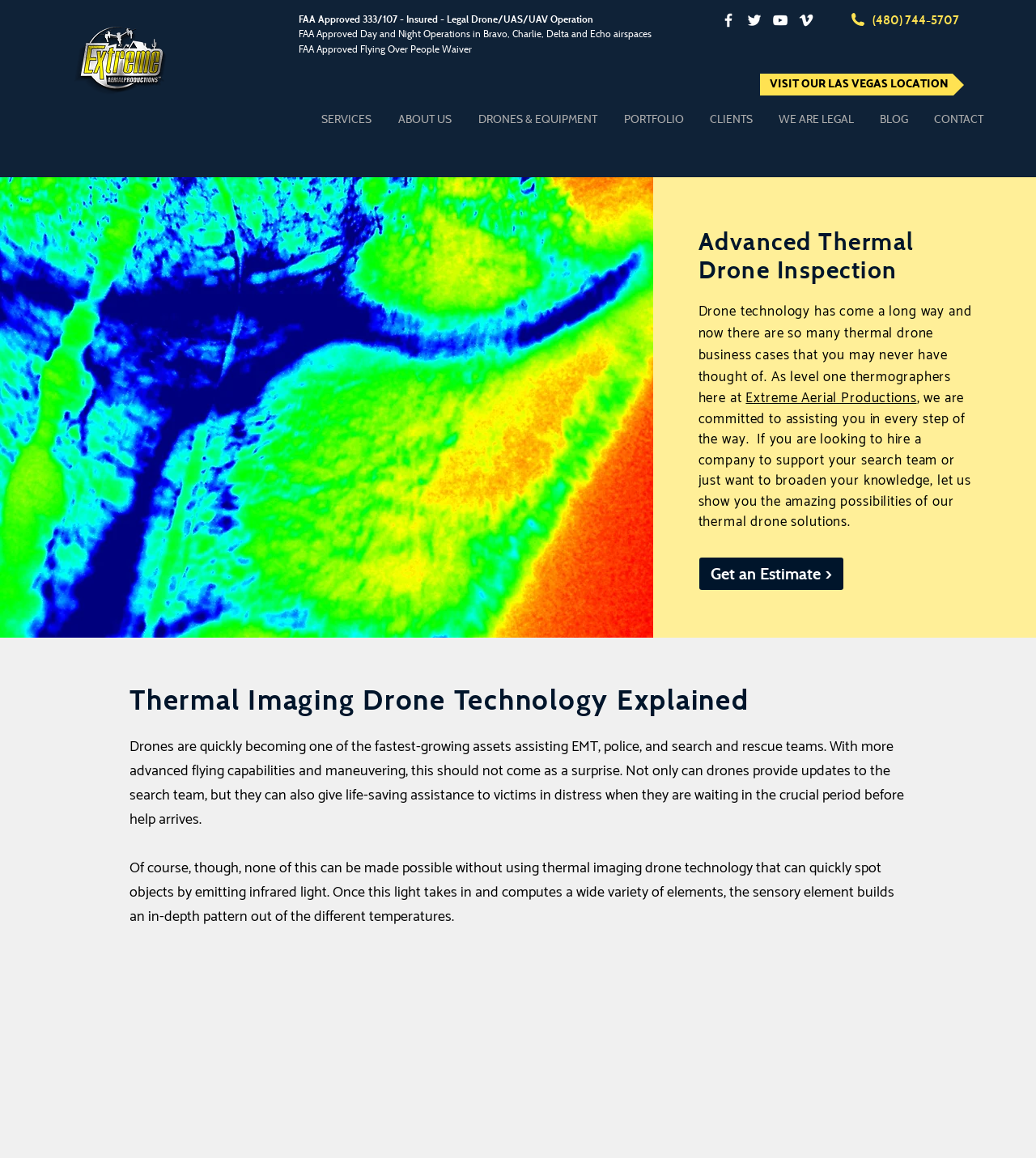Please find the bounding box coordinates of the element that you should click to achieve the following instruction: "Learn about drone technology". The coordinates should be presented as four float numbers between 0 and 1: [left, top, right, bottom].

[0.125, 0.59, 0.87, 0.621]